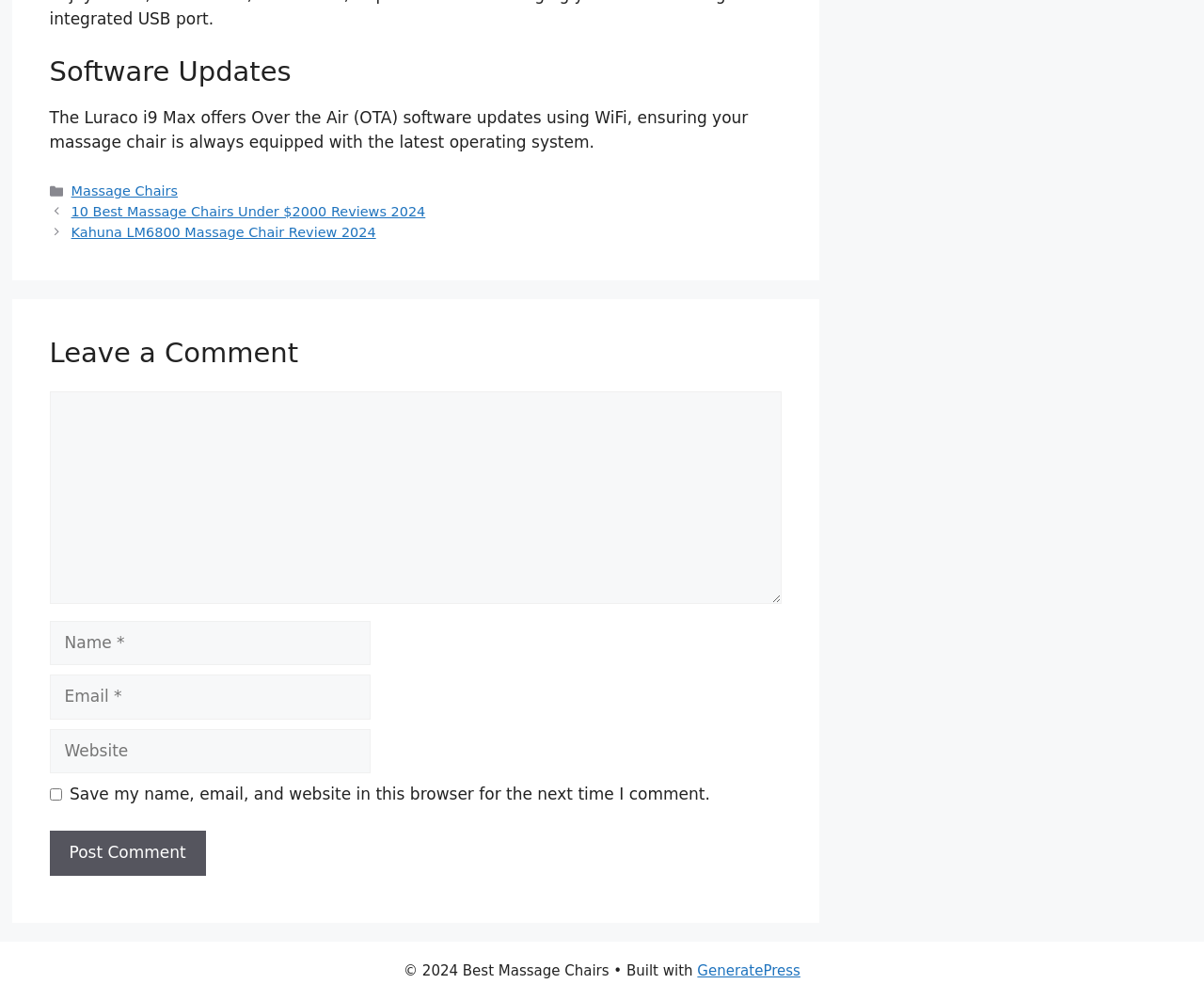What is the copyright year of the website? Observe the screenshot and provide a one-word or short phrase answer.

2024